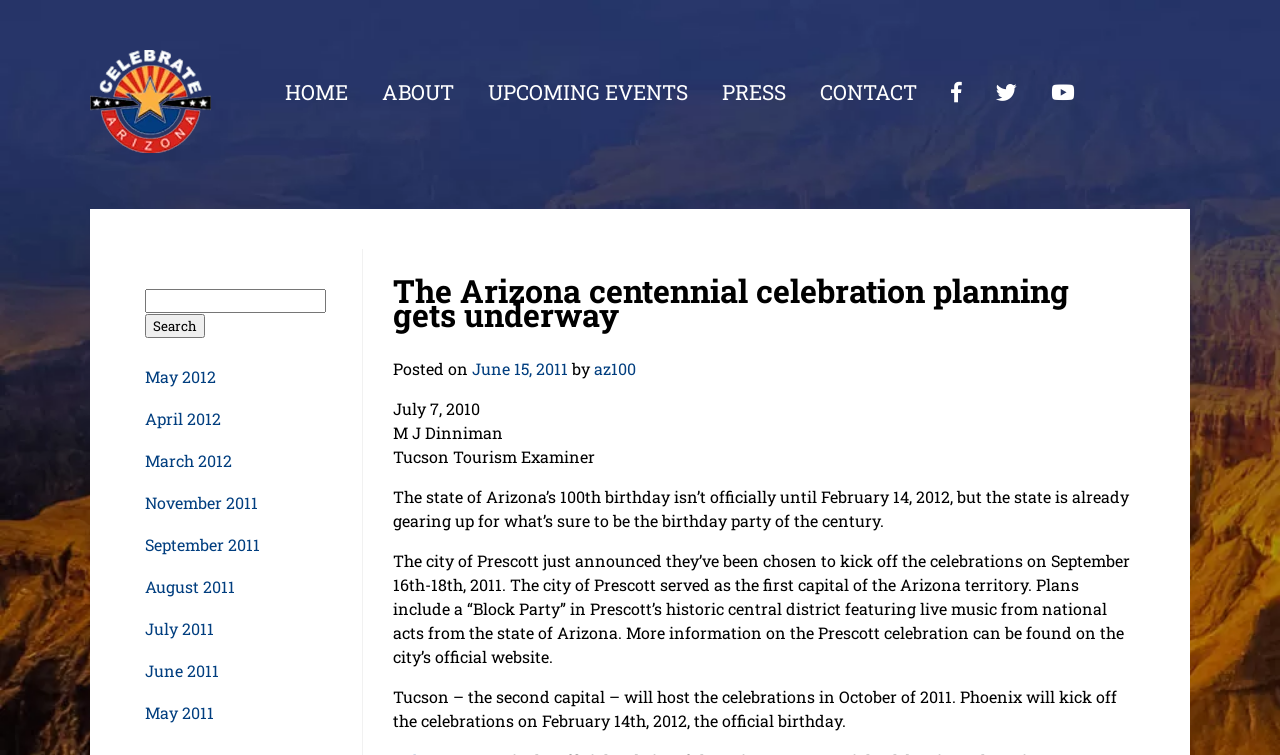What is the first capital of the Arizona territory?
Refer to the image and give a detailed answer to the query.

According to the text on the webpage, the city of Prescott served as the first capital of the Arizona territory, and it will host the celebrations on September 16th-18th, 2011.